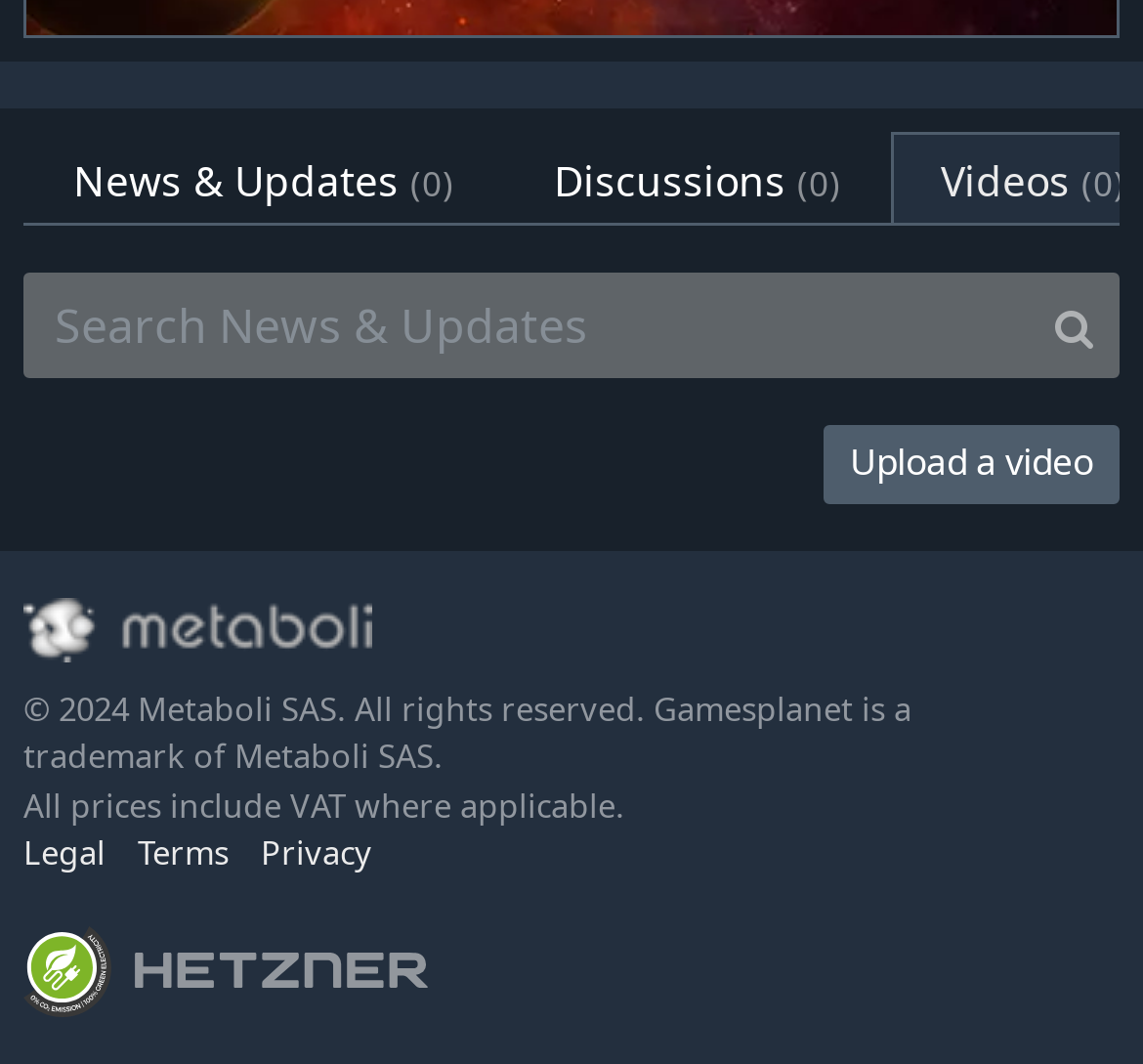Extract the bounding box for the UI element that matches this description: "aria-label="Search"".

[0.9, 0.257, 0.979, 0.356]